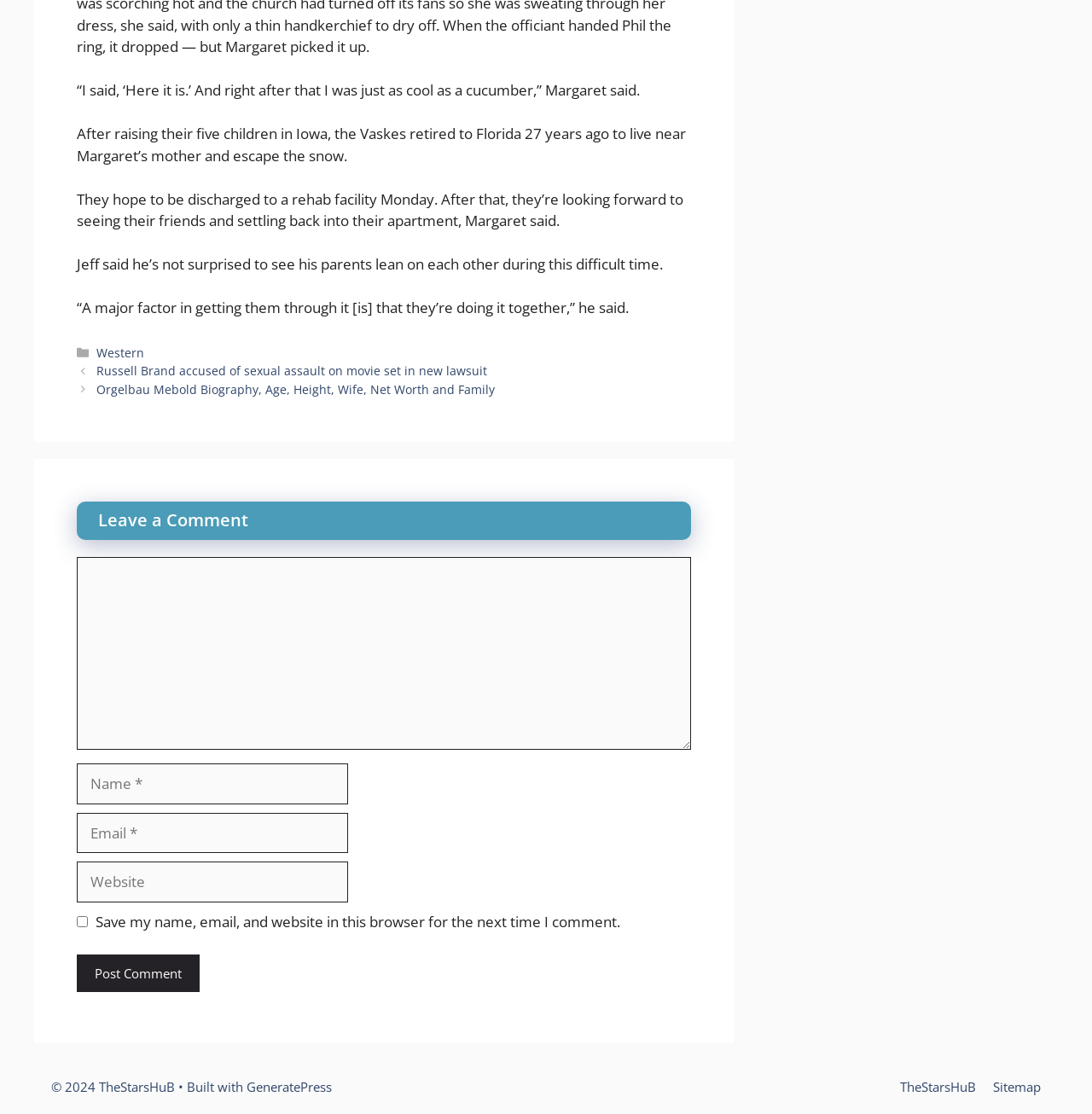Using the element description: "TheStarsHuB", determine the bounding box coordinates. The coordinates should be in the format [left, top, right, bottom], with values between 0 and 1.

[0.824, 0.968, 0.894, 0.983]